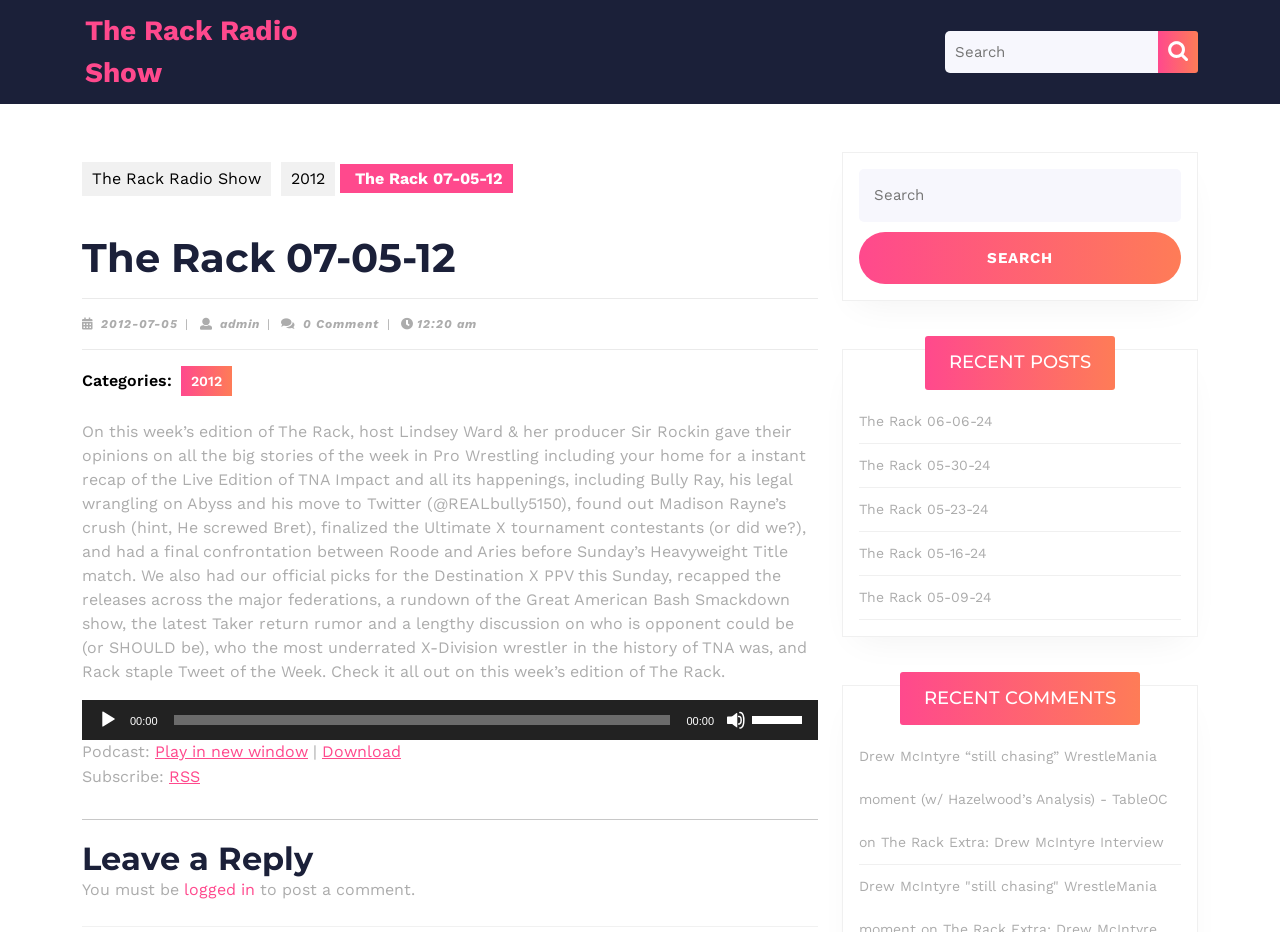Could you provide the bounding box coordinates for the portion of the screen to click to complete this instruction: "Download the podcast"?

[0.252, 0.796, 0.313, 0.817]